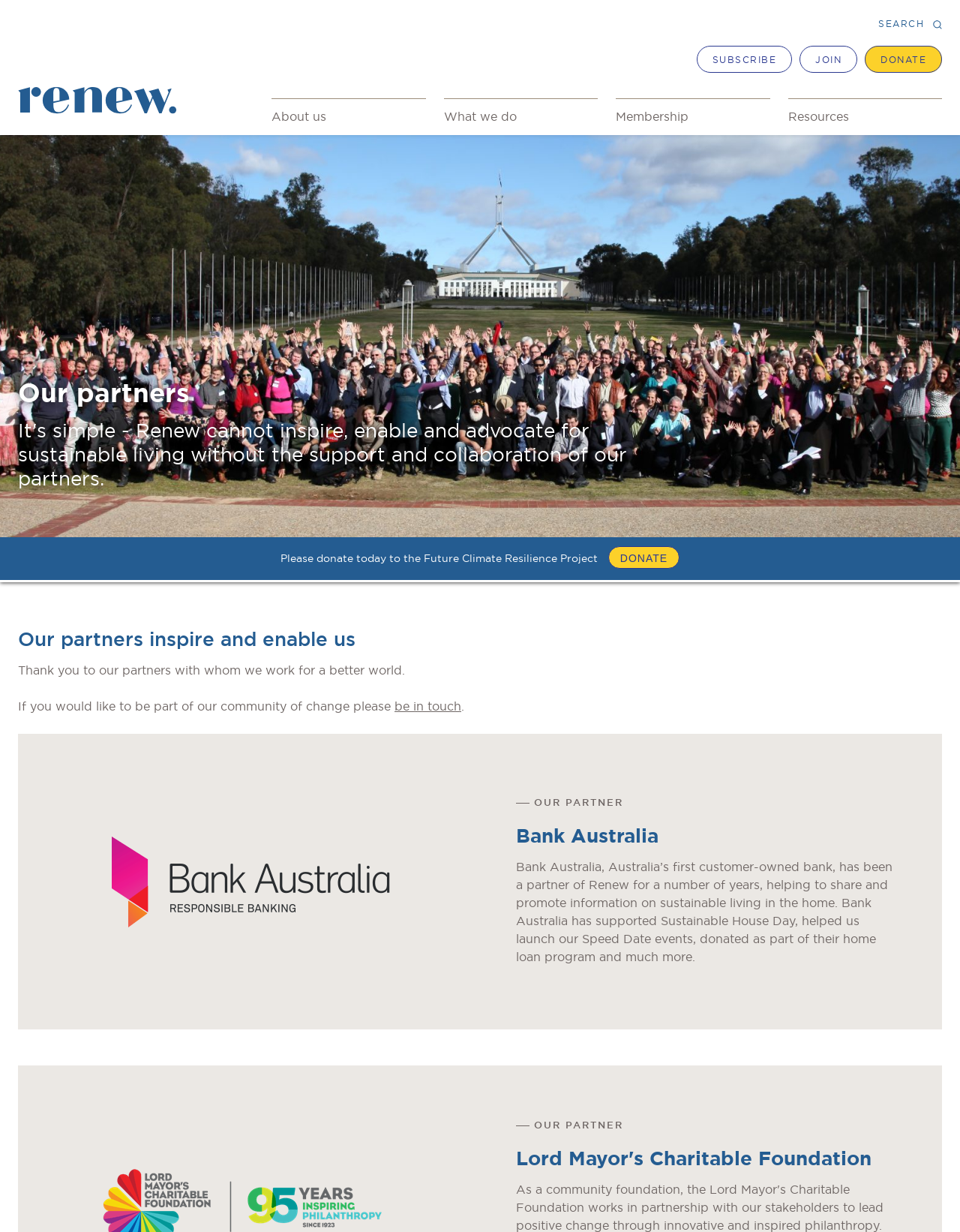Can you find the bounding box coordinates for the element that needs to be clicked to execute this instruction: "search for something"? The coordinates should be given as four float numbers between 0 and 1, i.e., [left, top, right, bottom].

[0.915, 0.007, 0.981, 0.032]